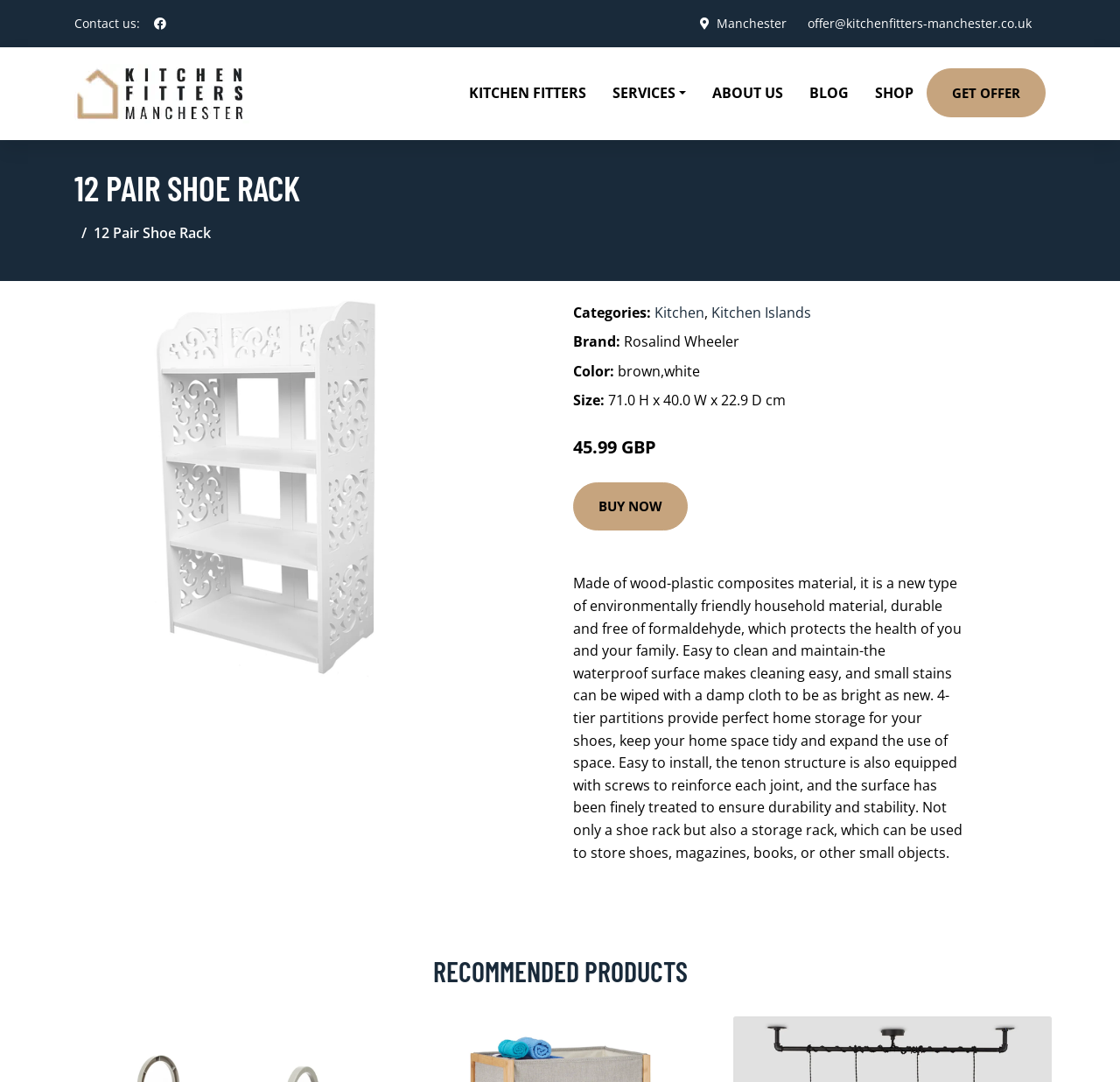Locate the bounding box coordinates of the element that needs to be clicked to carry out the instruction: "Buy now". The coordinates should be given as four float numbers ranging from 0 to 1, i.e., [left, top, right, bottom].

[0.512, 0.446, 0.614, 0.491]